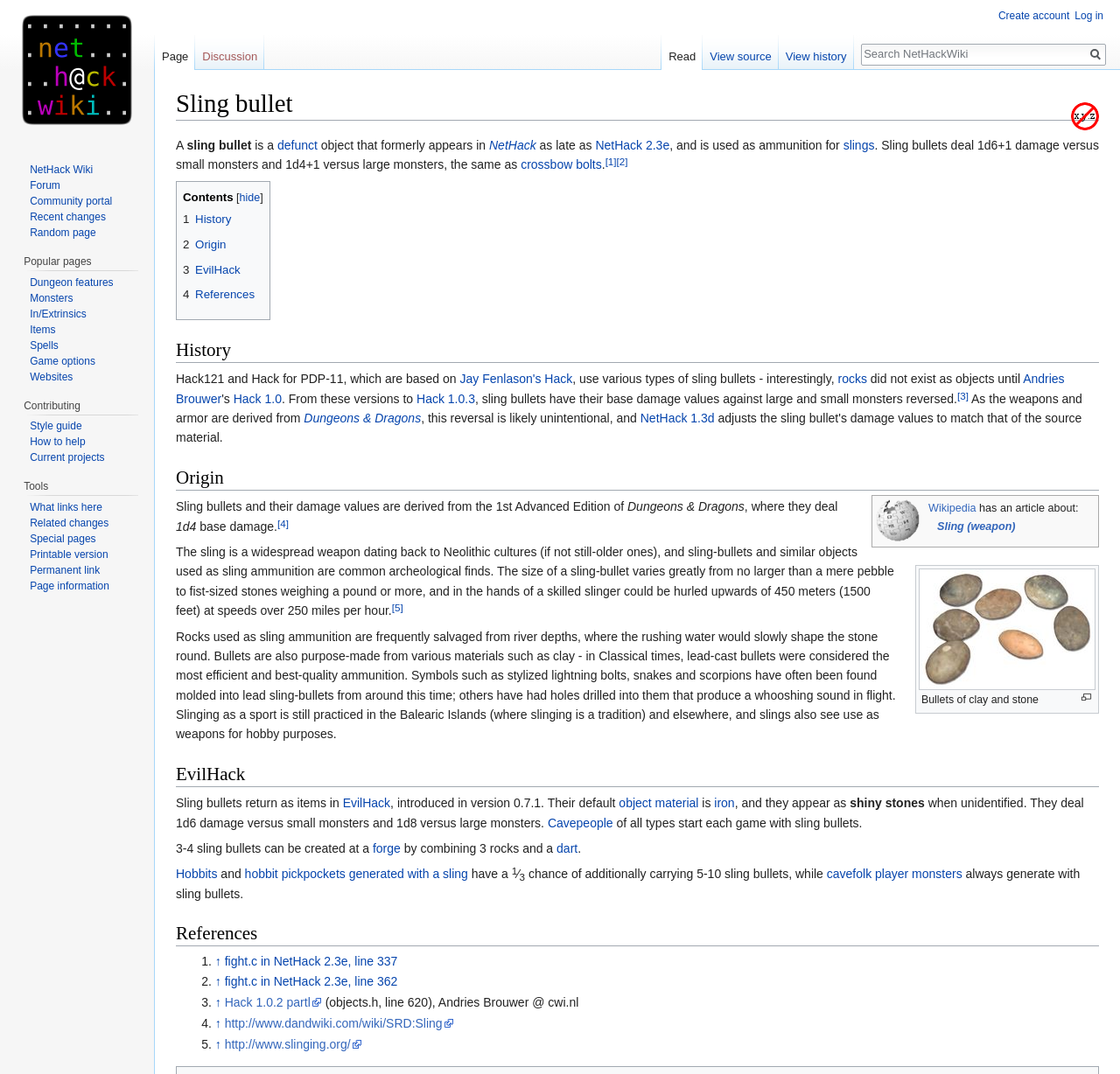Provide a short, one-word or phrase answer to the question below:
What is the damage dealt by sling bullets in EvilHack?

1d6 vs small, 1d8 vs large